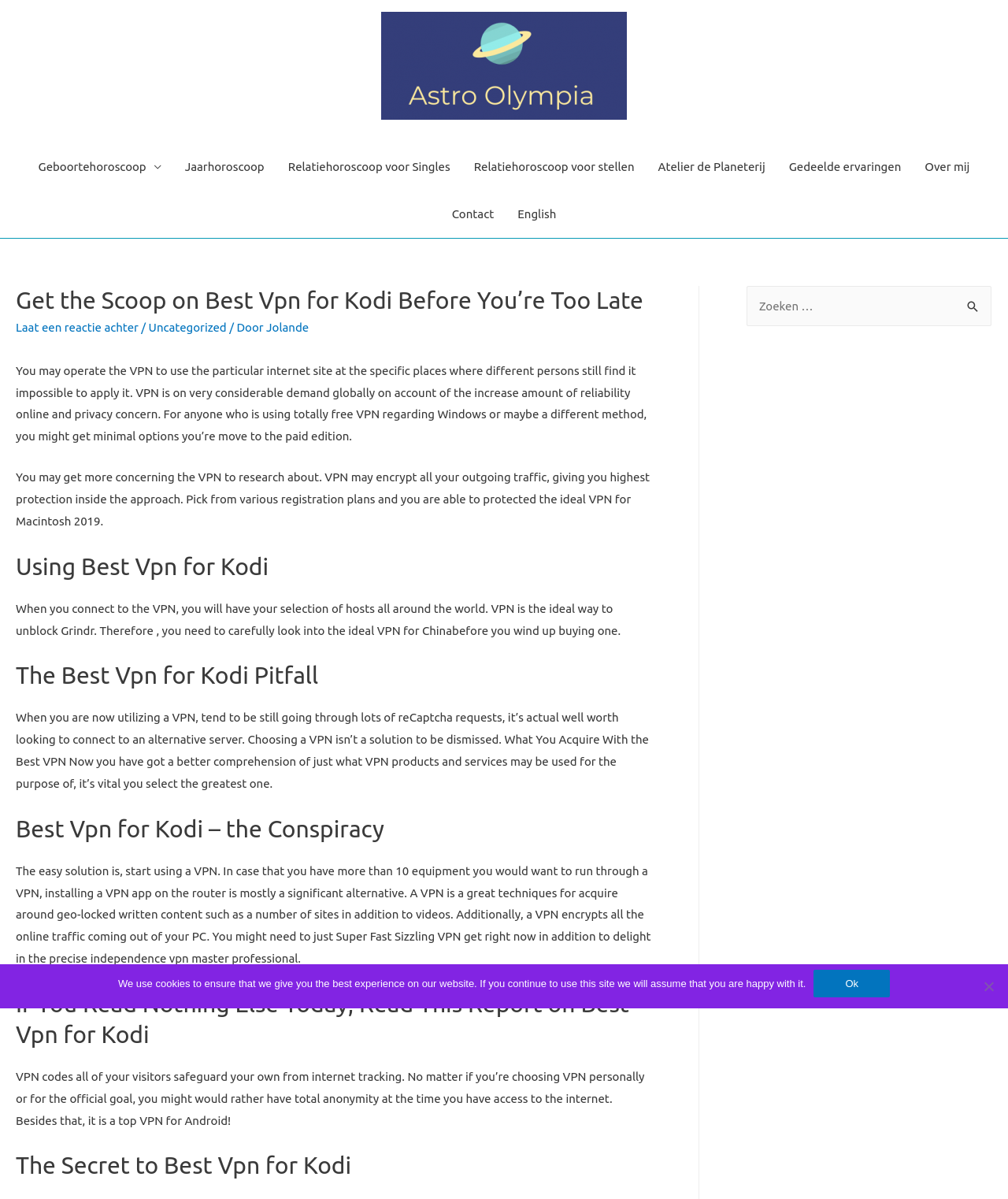Show the bounding box coordinates of the element that should be clicked to complete the task: "Search for something".

[0.741, 0.239, 0.984, 0.272]